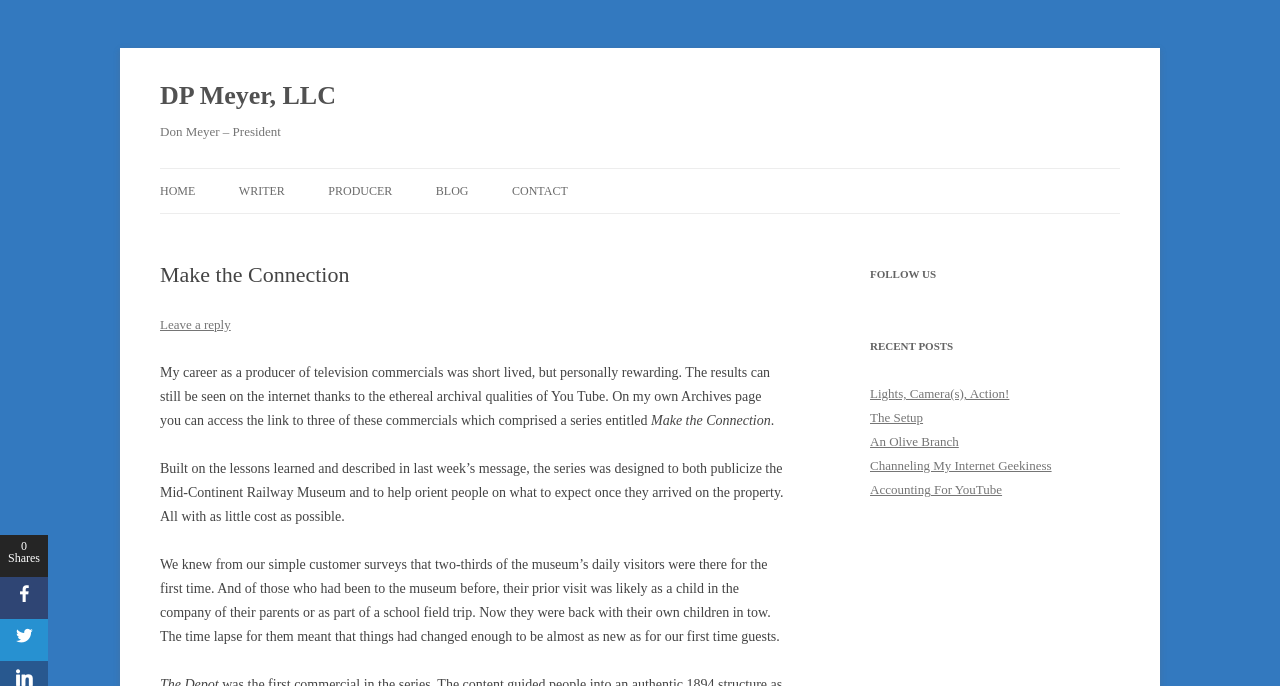Given the description of a UI element: "Accounting For YouTube", identify the bounding box coordinates of the matching element in the webpage screenshot.

[0.68, 0.703, 0.783, 0.725]